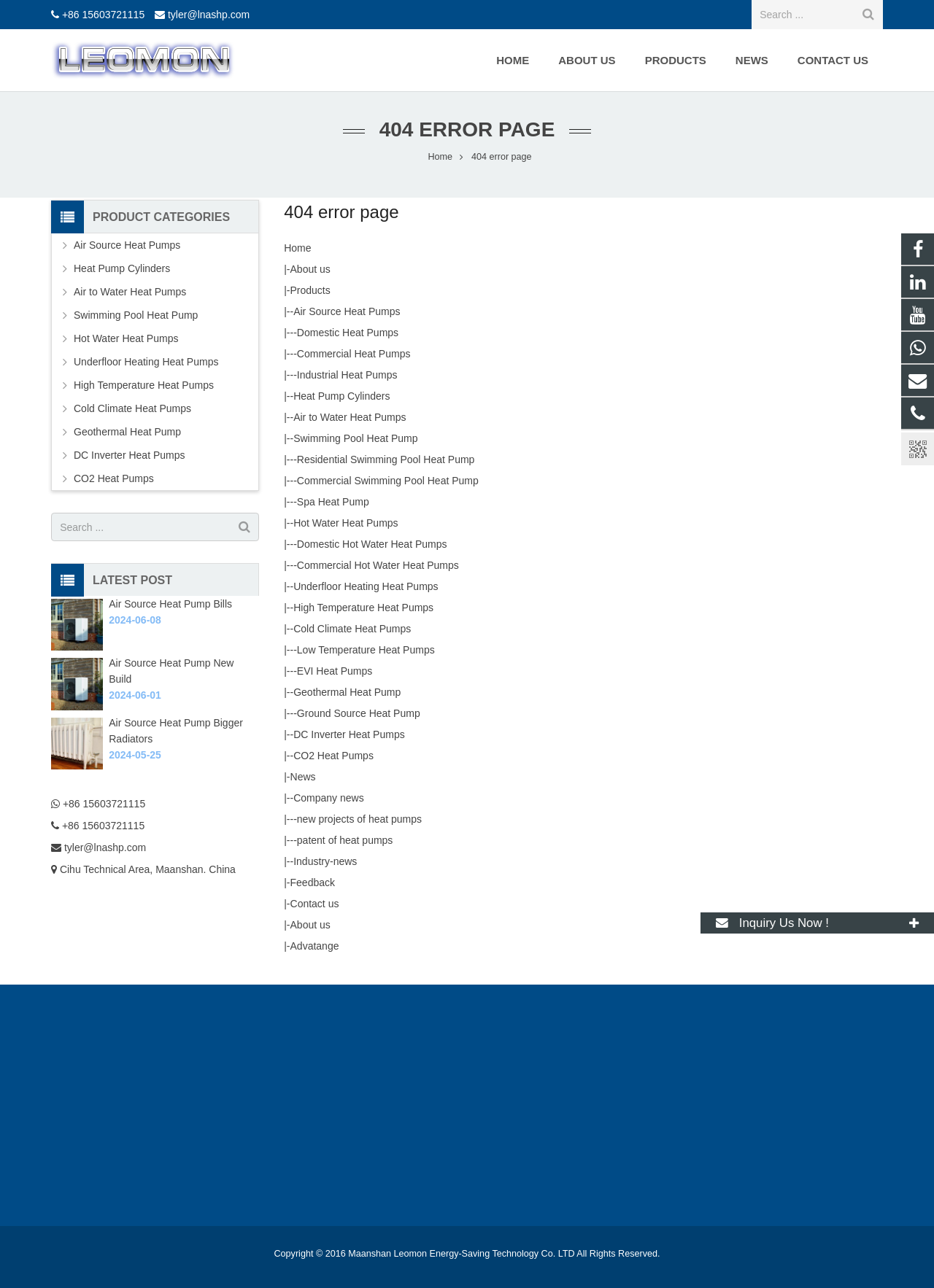Find the bounding box coordinates for the area that must be clicked to perform this action: "Search for something".

[0.805, 0.0, 0.945, 0.022]